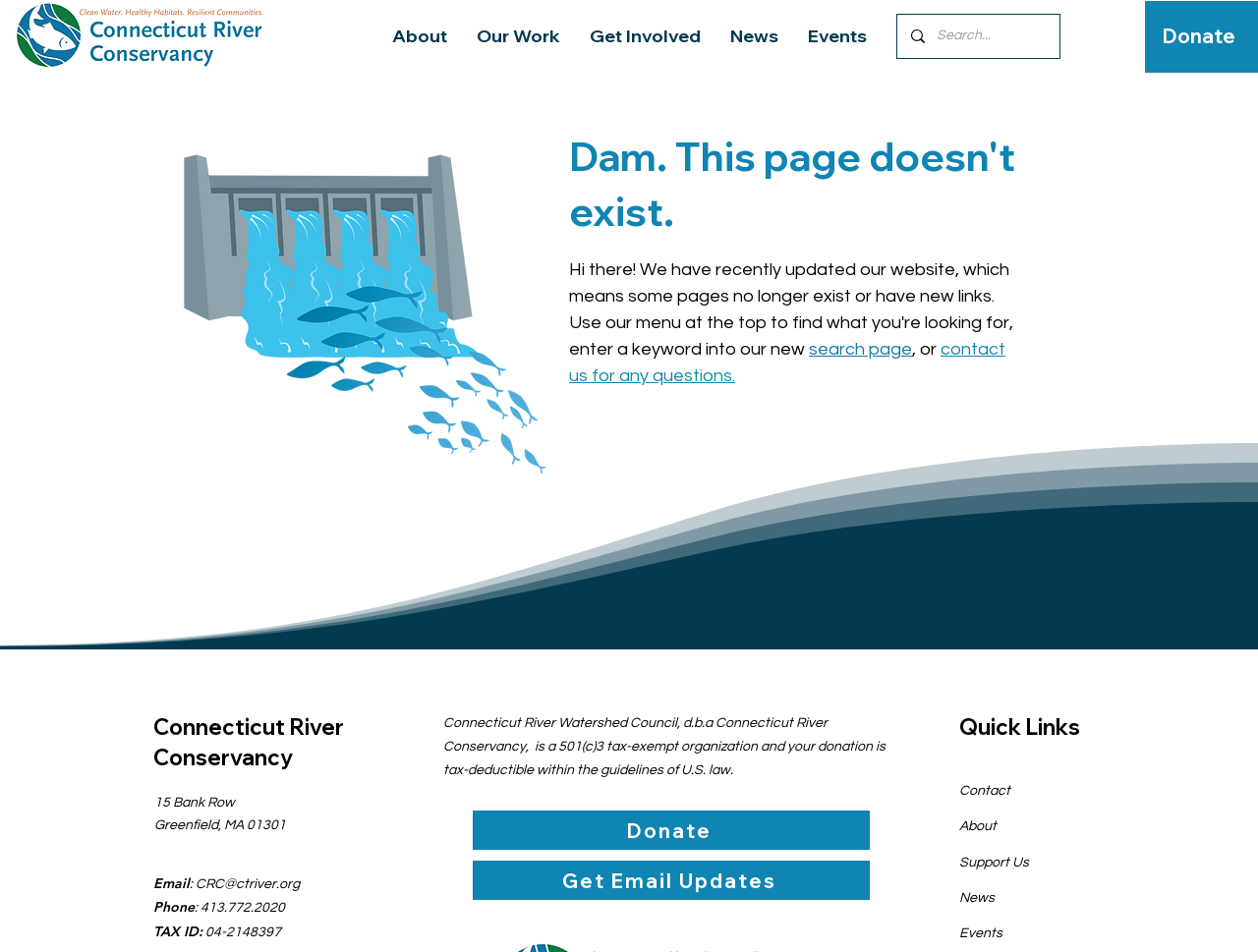Kindly determine the bounding box coordinates for the clickable area to achieve the given instruction: "Click the 'About' link".

[0.3, 0.014, 0.367, 0.061]